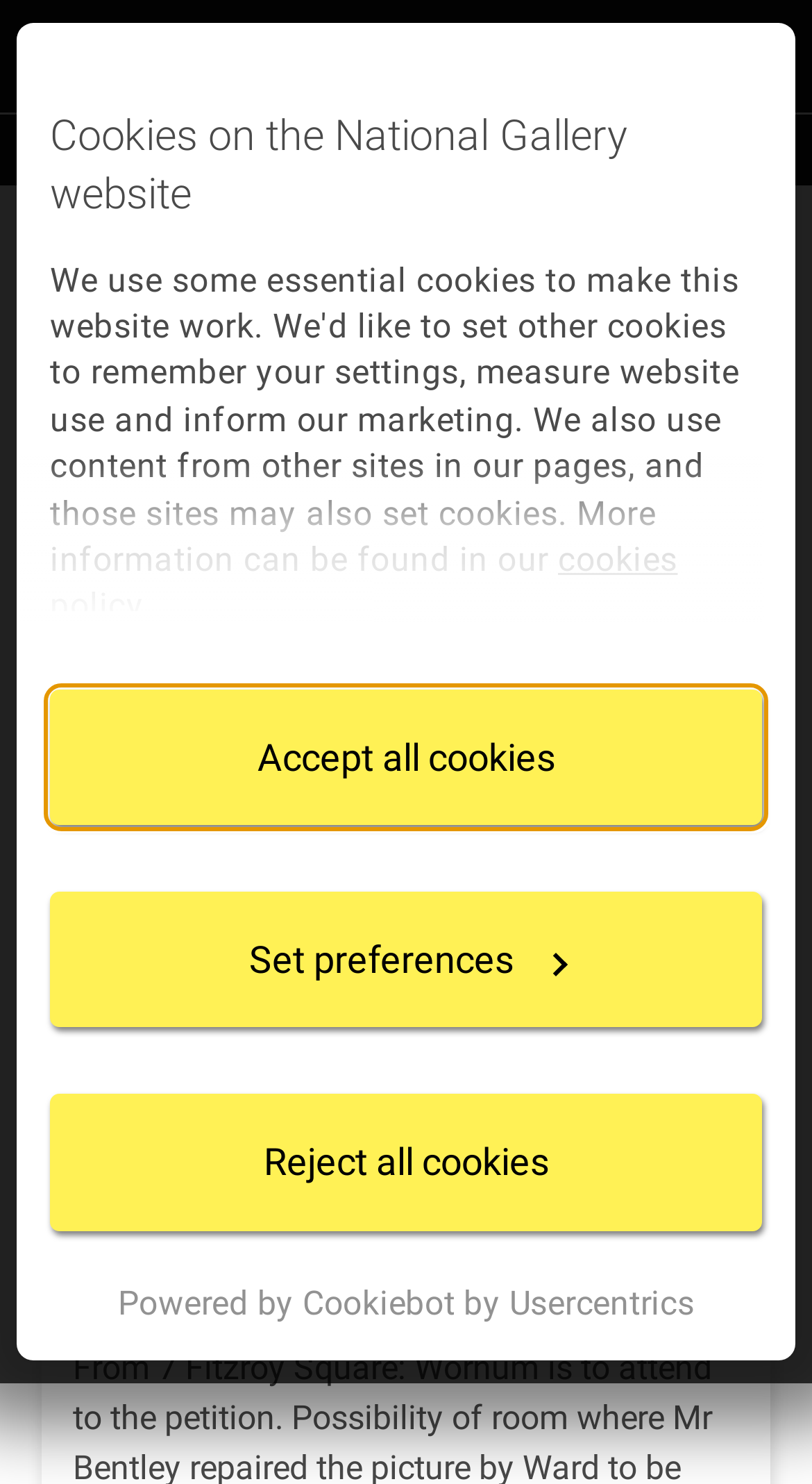Determine the bounding box coordinates of the clickable region to execute the instruction: "Add to my list". The coordinates should be four float numbers between 0 and 1, denoted as [left, top, right, bottom].

[0.715, 0.475, 0.869, 0.595]